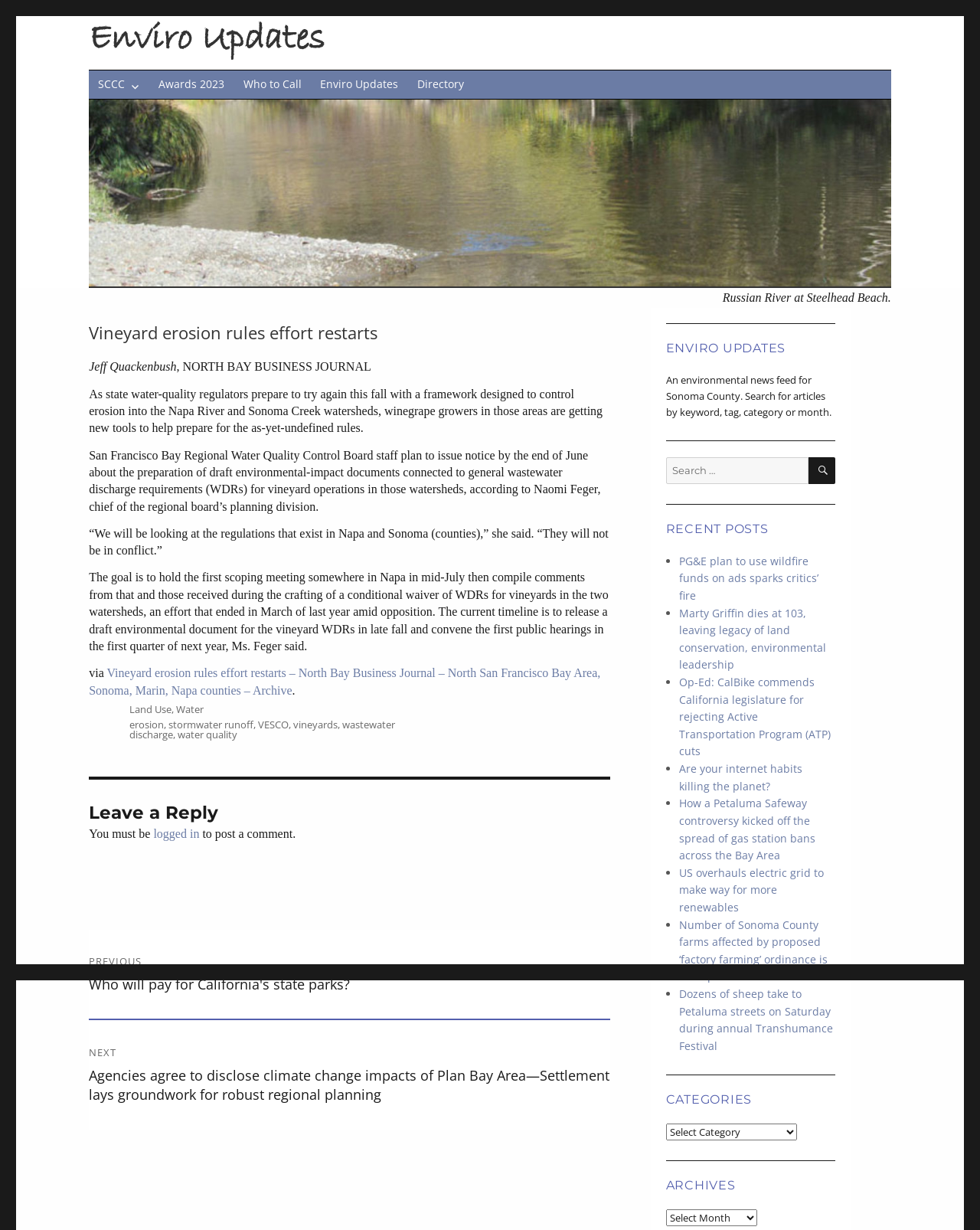Could you locate the bounding box coordinates for the section that should be clicked to accomplish this task: "Read the 'Vineyard erosion rules effort restarts' article".

[0.091, 0.259, 0.623, 0.282]